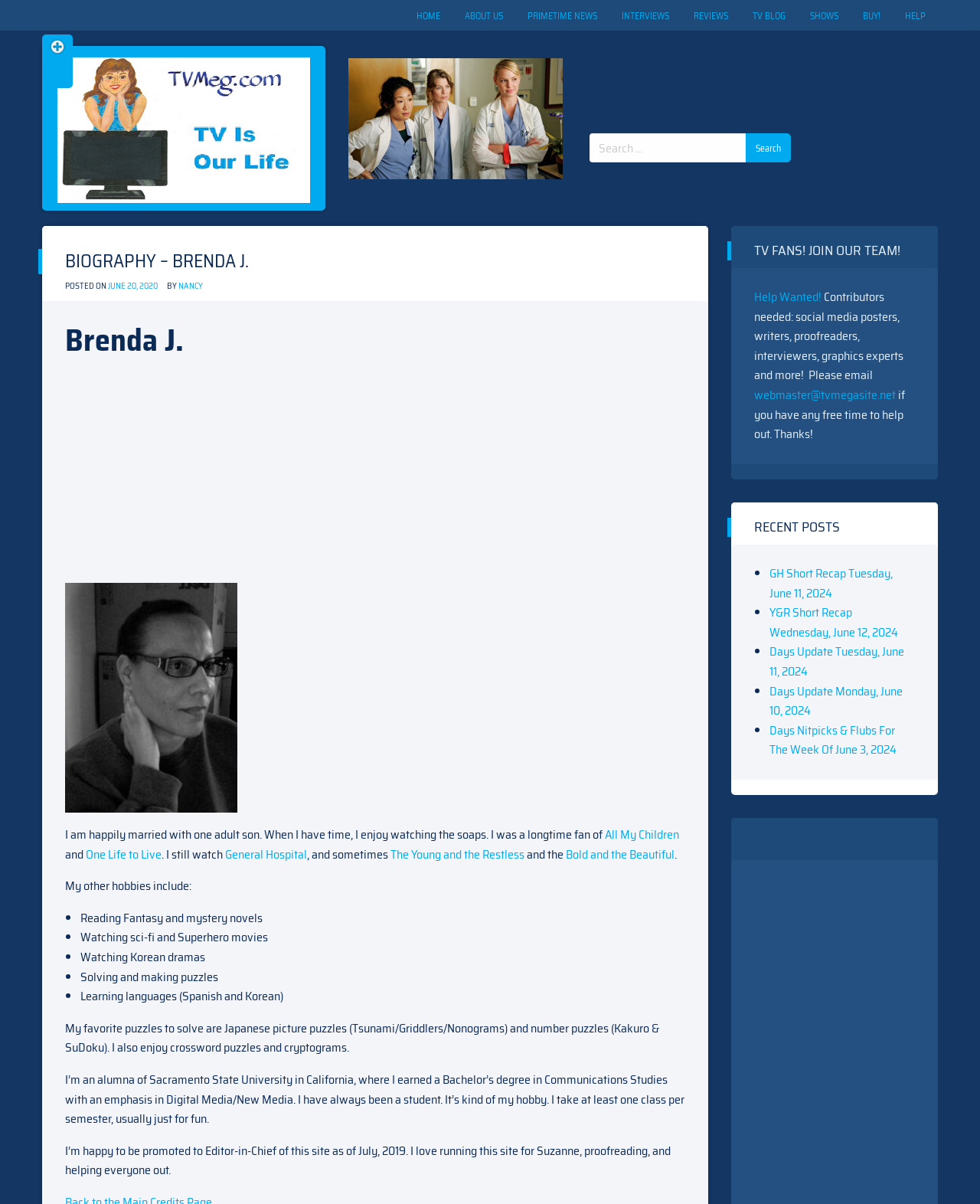Using the elements shown in the image, answer the question comprehensively: What is one of Brenda J.'s hobbies?

The list of hobbies includes 'Reading Fantasy and mystery novels' as one of the items, indicating that it is one of Brenda J.'s hobbies.